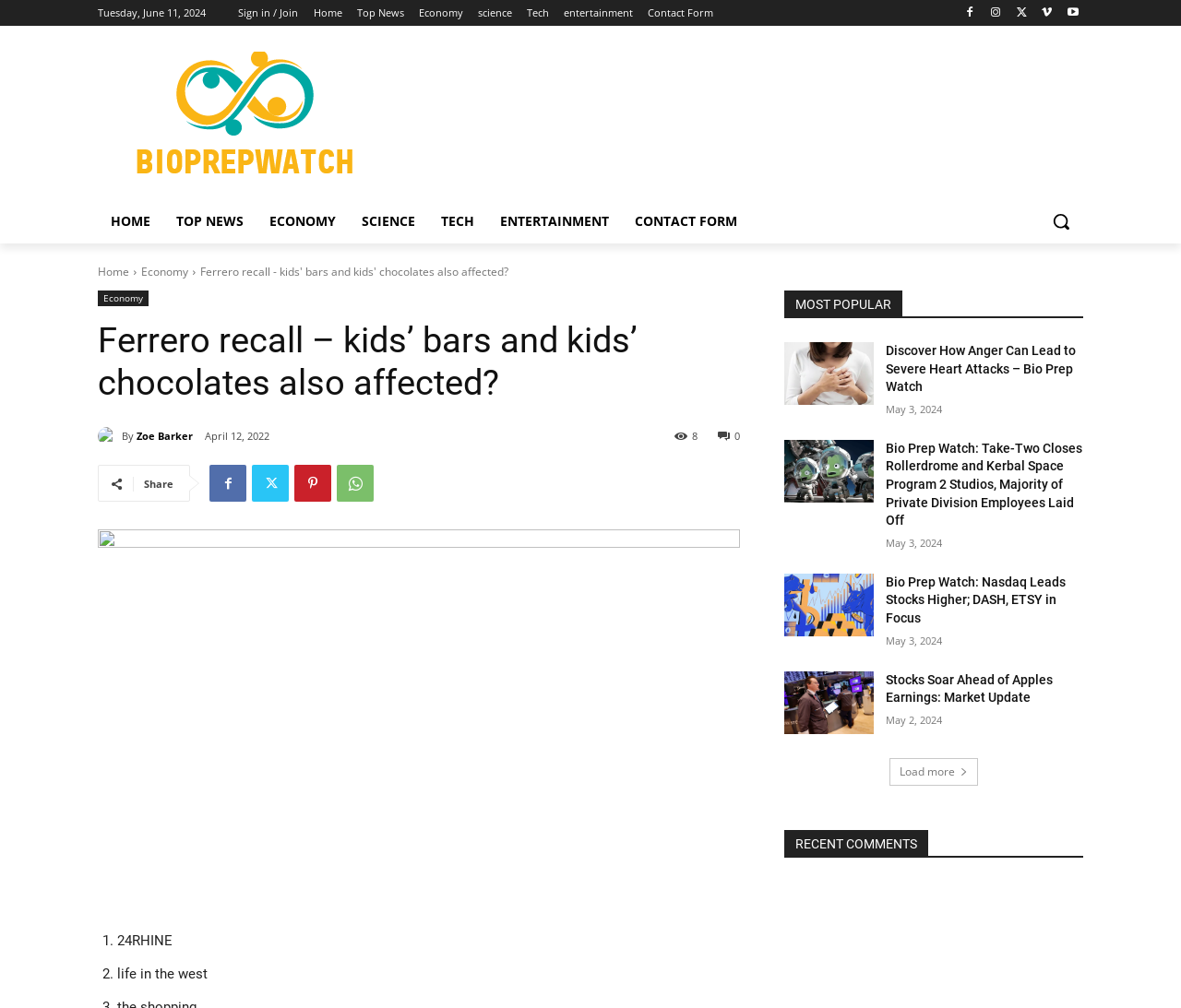Locate the bounding box coordinates of the element's region that should be clicked to carry out the following instruction: "Read the article 'Ferrero recall – kids’ bars and kids’ chocolates also affected?'". The coordinates need to be four float numbers between 0 and 1, i.e., [left, top, right, bottom].

[0.083, 0.317, 0.627, 0.401]